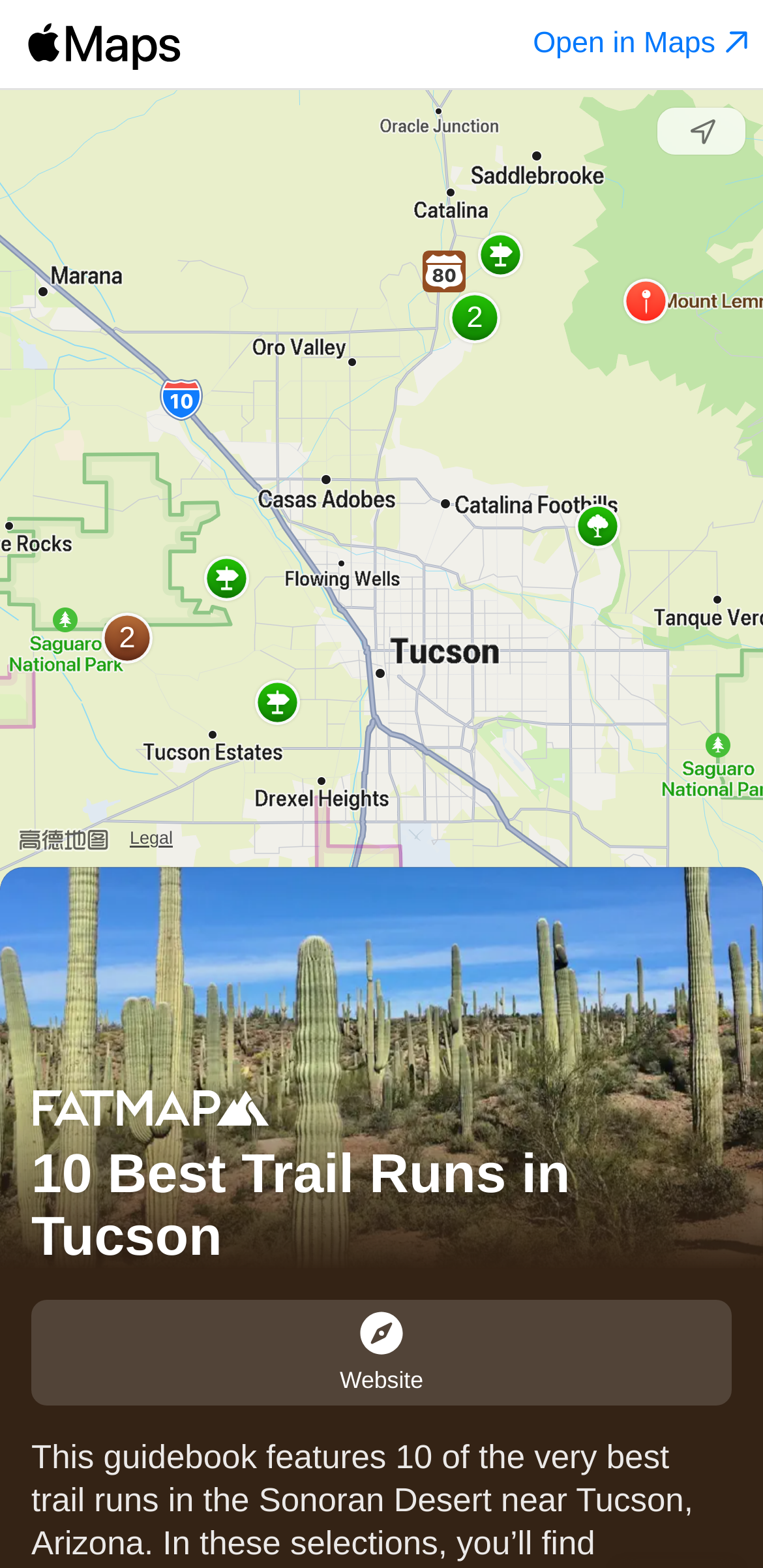Using the element description: "aria-label="FATMAP"", determine the bounding box coordinates for the specified UI element. The coordinates should be four float numbers between 0 and 1, [left, top, right, bottom].

[0.0, 0.005, 0.503, 0.061]